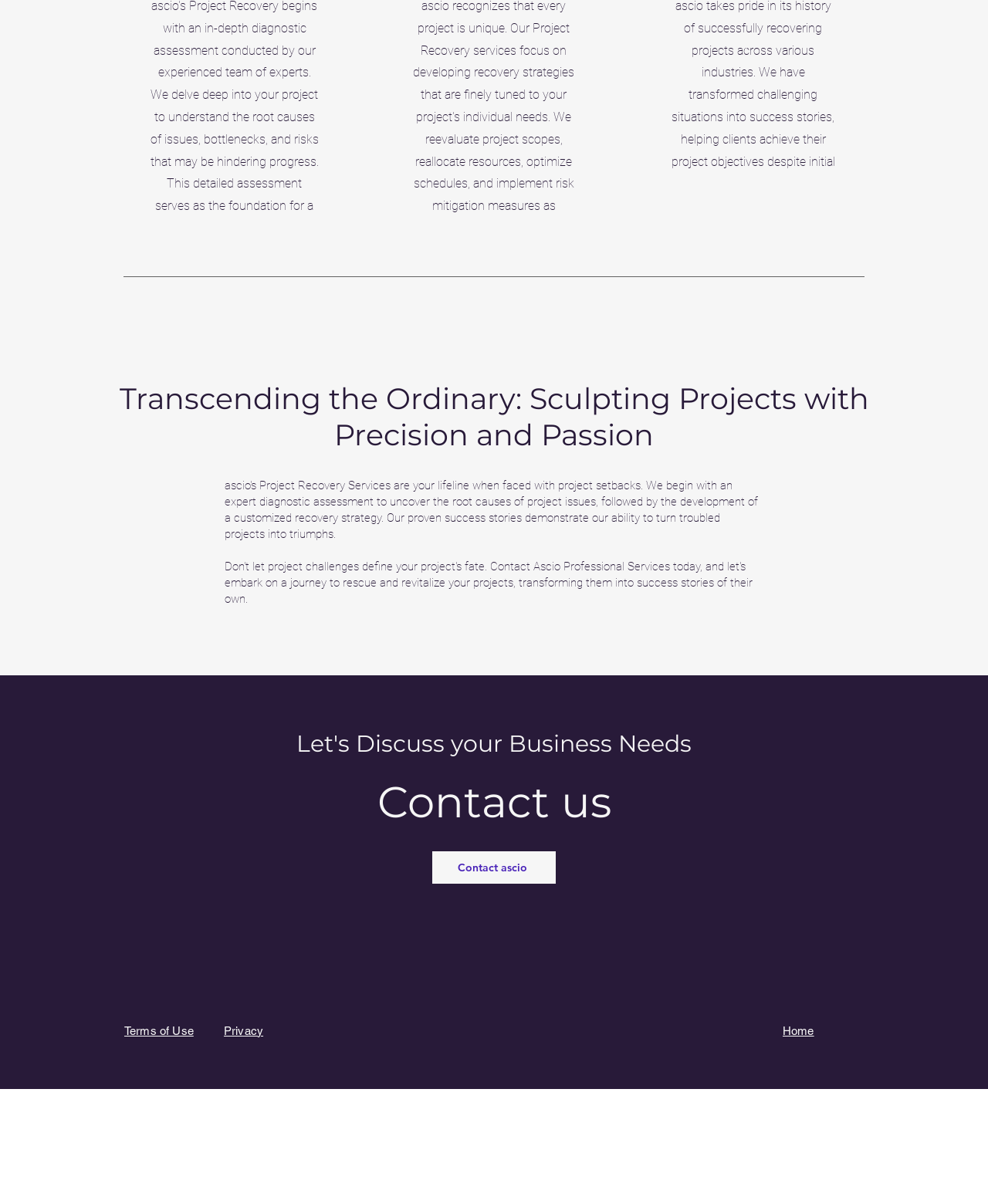Answer the question using only one word or a concise phrase: What is the main topic of the webpage?

Sculpting Projects